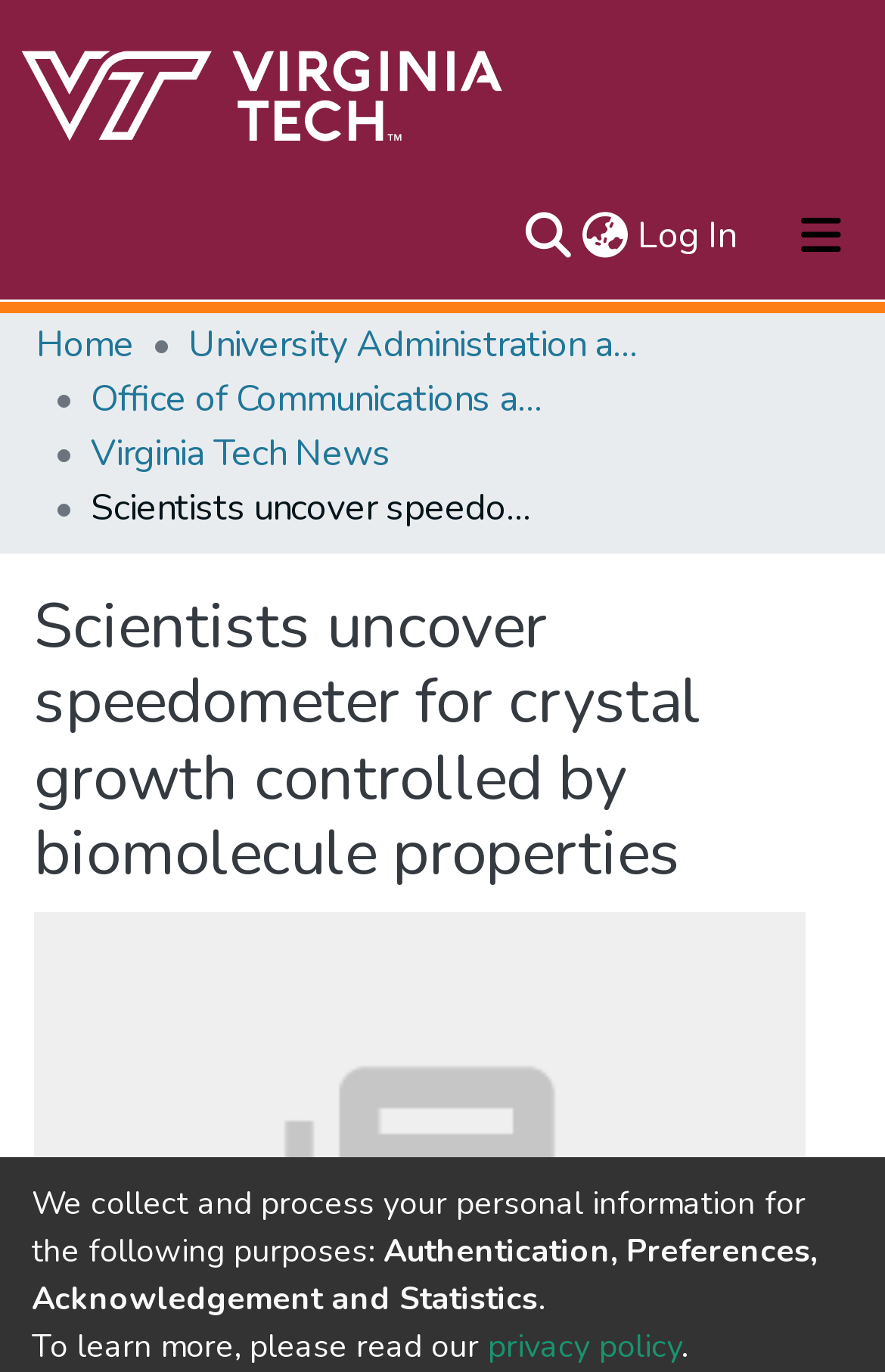How many navigation bars are on the page?
Respond to the question with a single word or phrase according to the image.

3